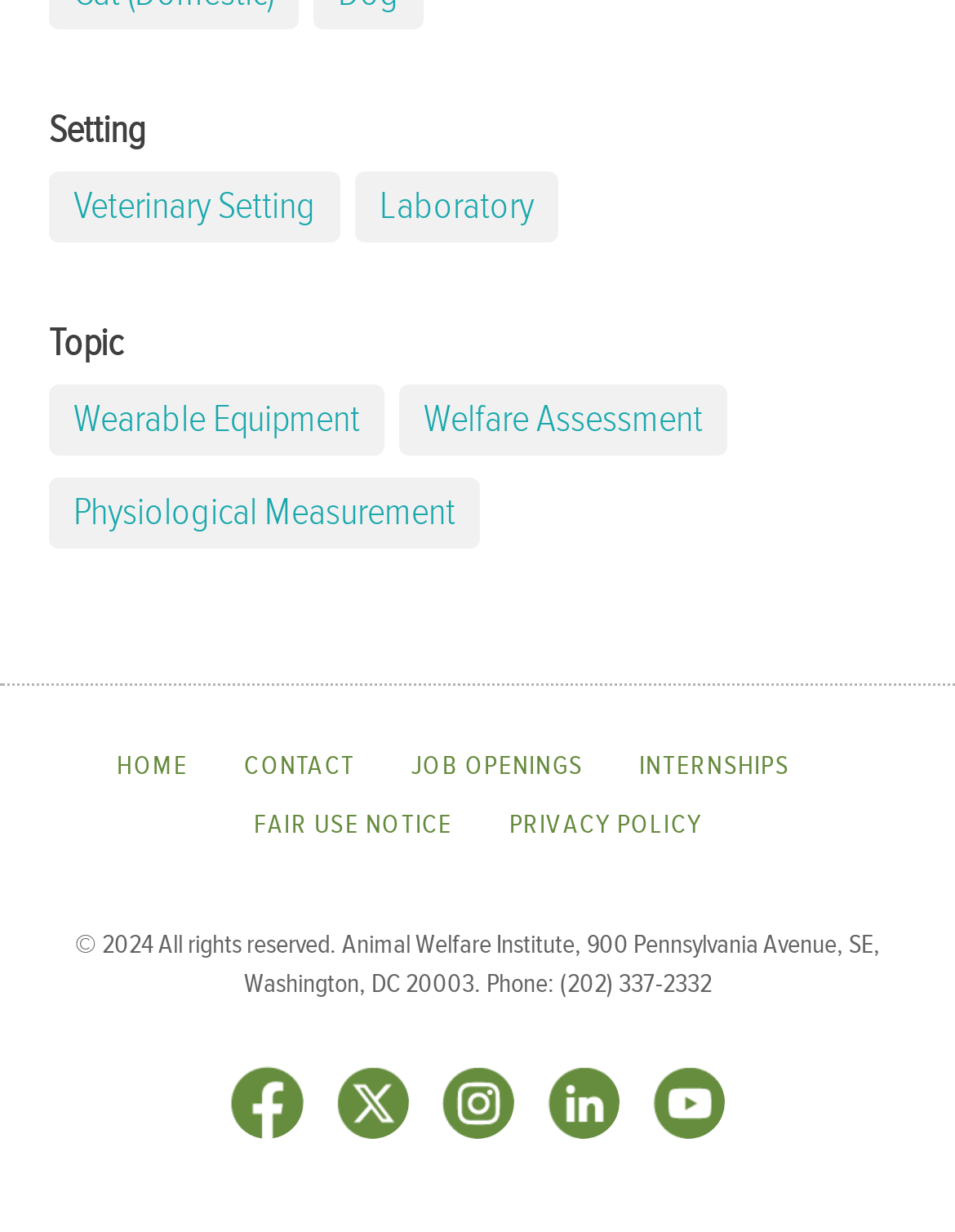What is the year of copyright?
Look at the image and provide a short answer using one word or a phrase.

2024